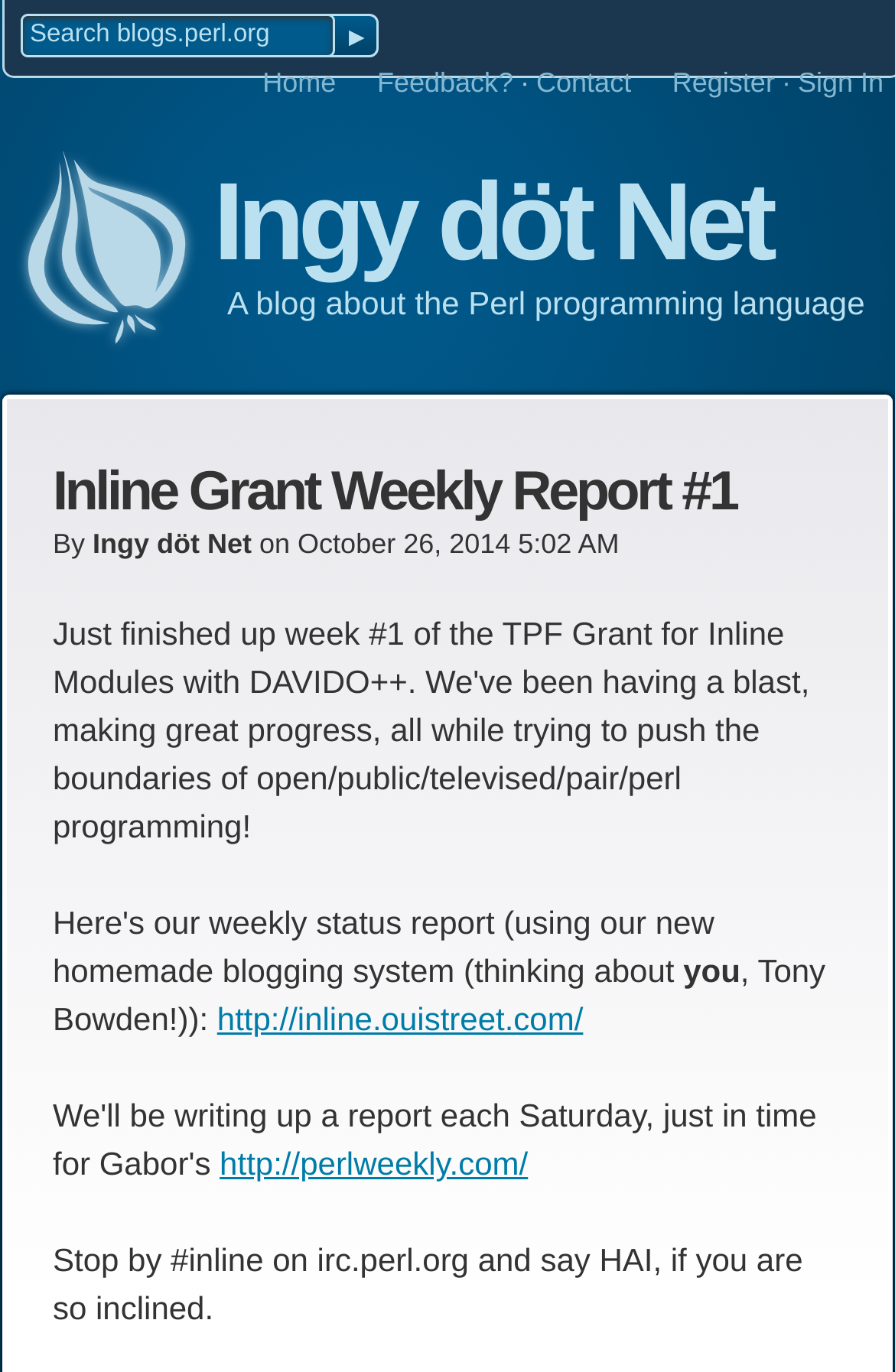Find the bounding box coordinates for the HTML element described as: "SEO Tools". The coordinates should consist of four float values between 0 and 1, i.e., [left, top, right, bottom].

None